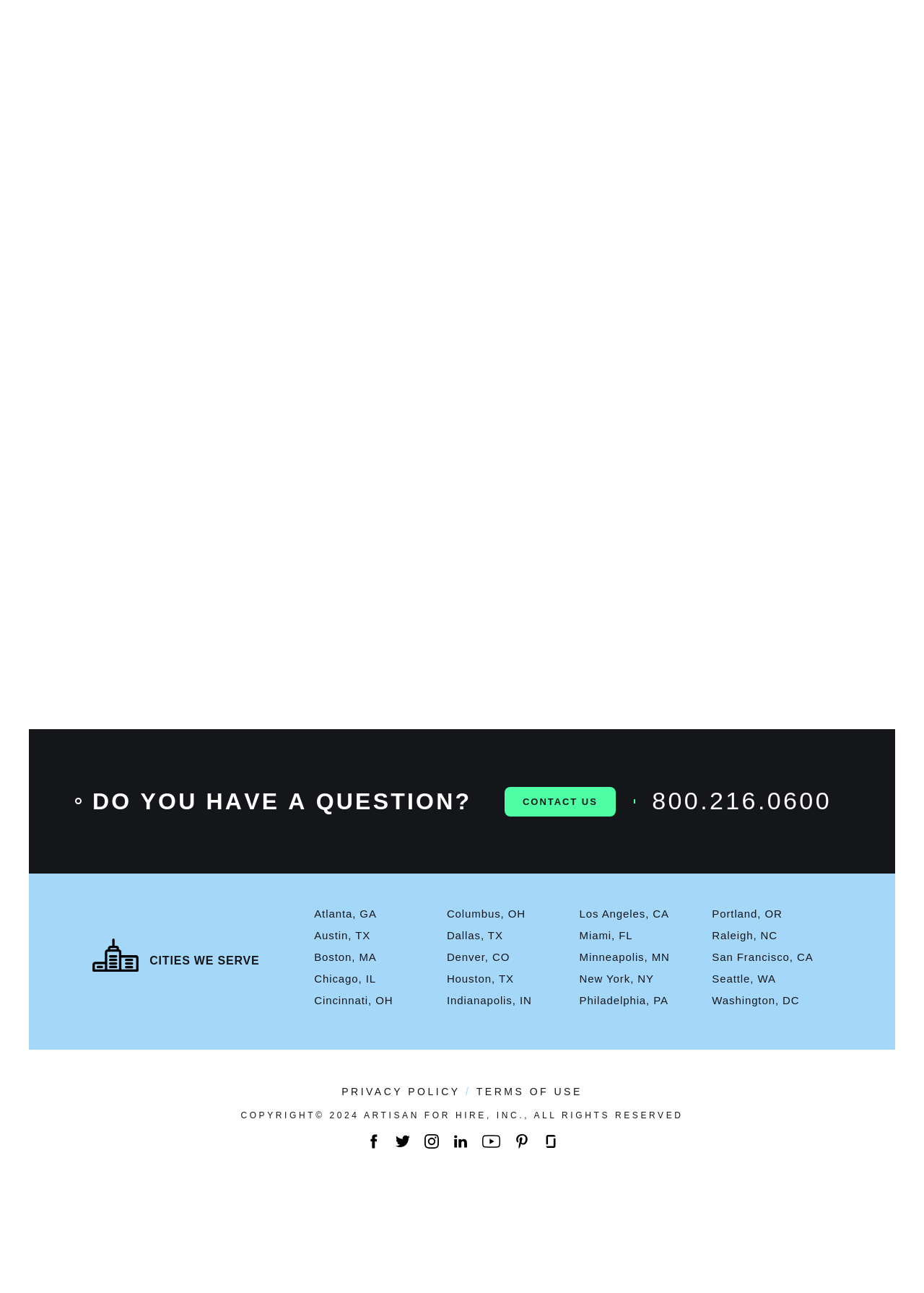Identify the bounding box coordinates for the element that needs to be clicked to fulfill this instruction: "Find talent". Provide the coordinates in the format of four float numbers between 0 and 1: [left, top, right, bottom].

[0.505, 0.475, 0.628, 0.503]